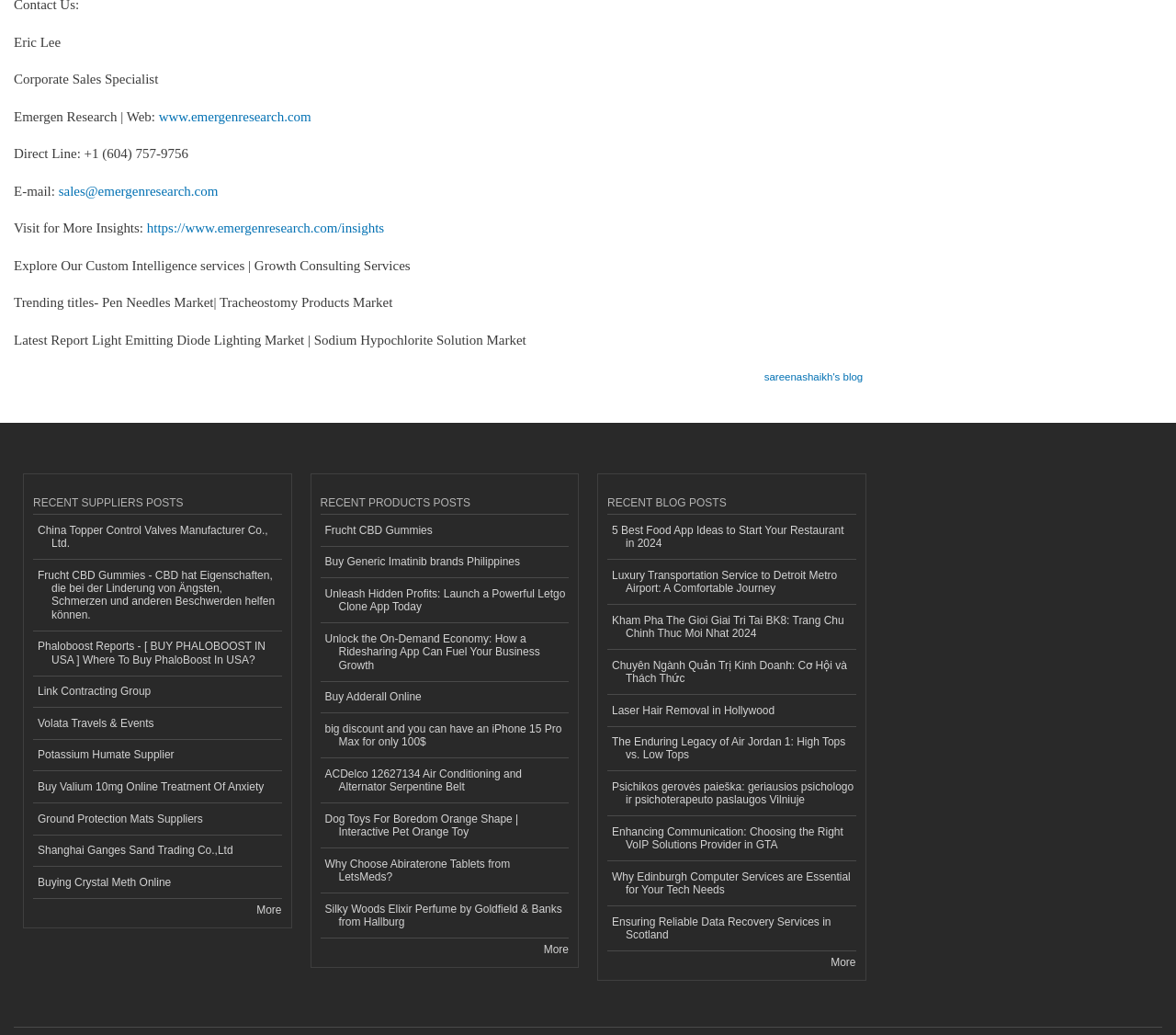Provide the bounding box coordinates for the area that should be clicked to complete the instruction: "Visit Emergen Research website".

[0.135, 0.105, 0.265, 0.12]